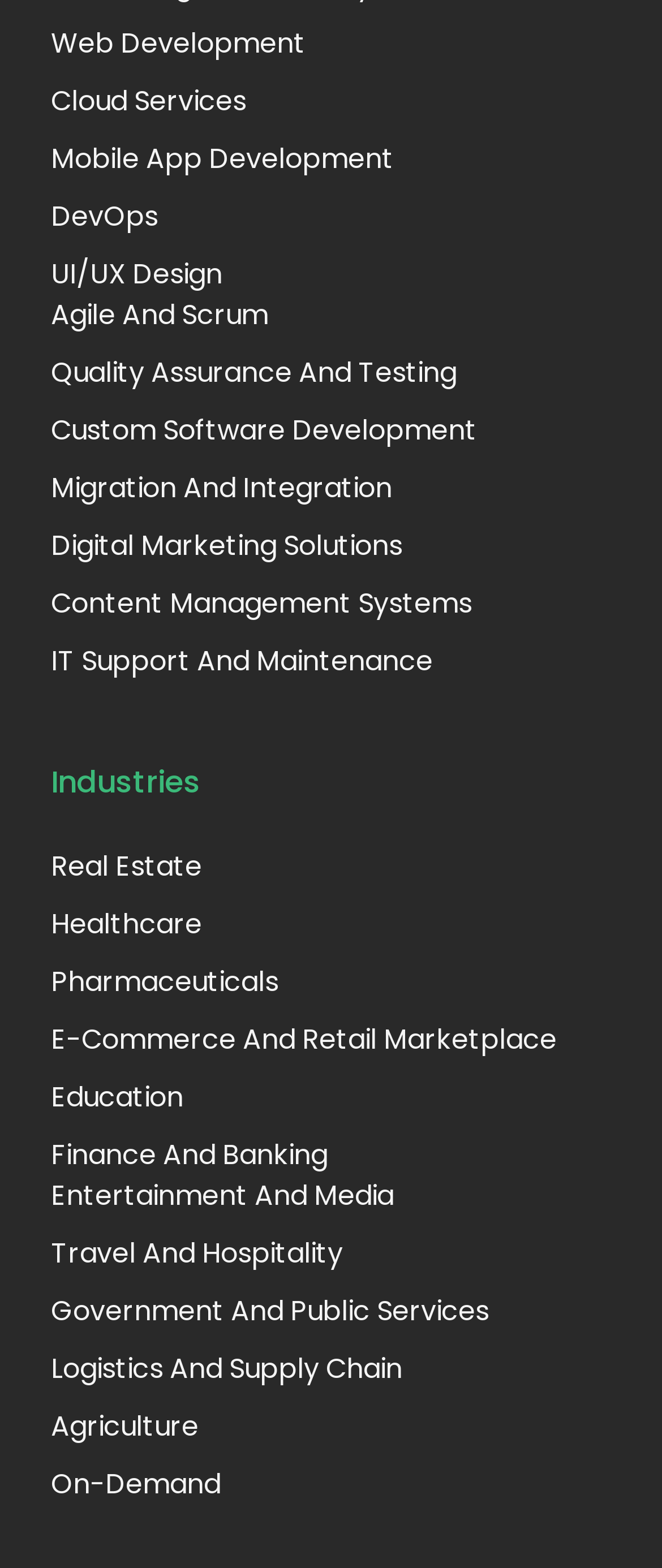Find the bounding box coordinates of the clickable area that will achieve the following instruction: "View Healthcare".

[0.077, 0.577, 0.846, 0.603]